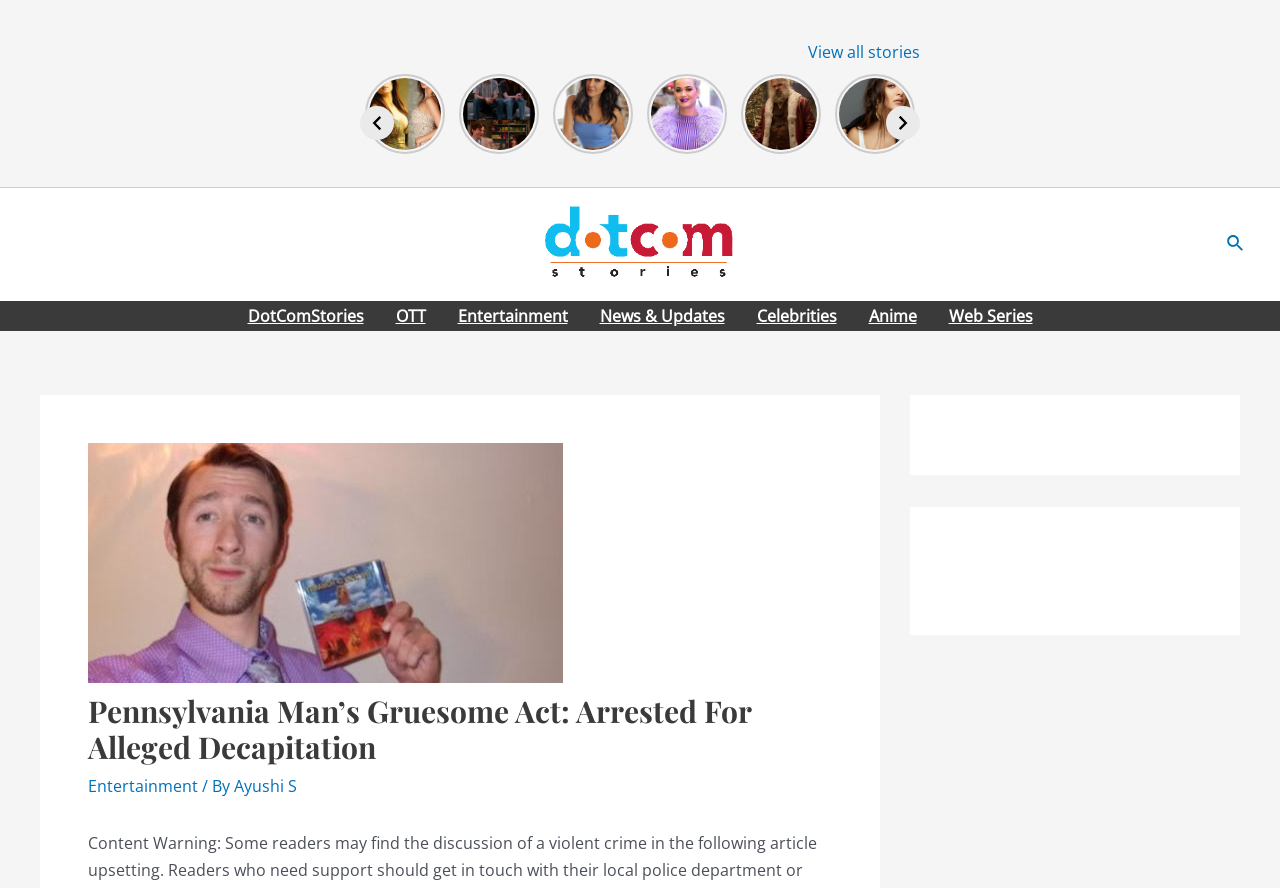Can you determine the bounding box coordinates of the area that needs to be clicked to fulfill the following instruction: "Click on the link to read about Palak Tiwari"?

[0.285, 0.083, 0.348, 0.173]